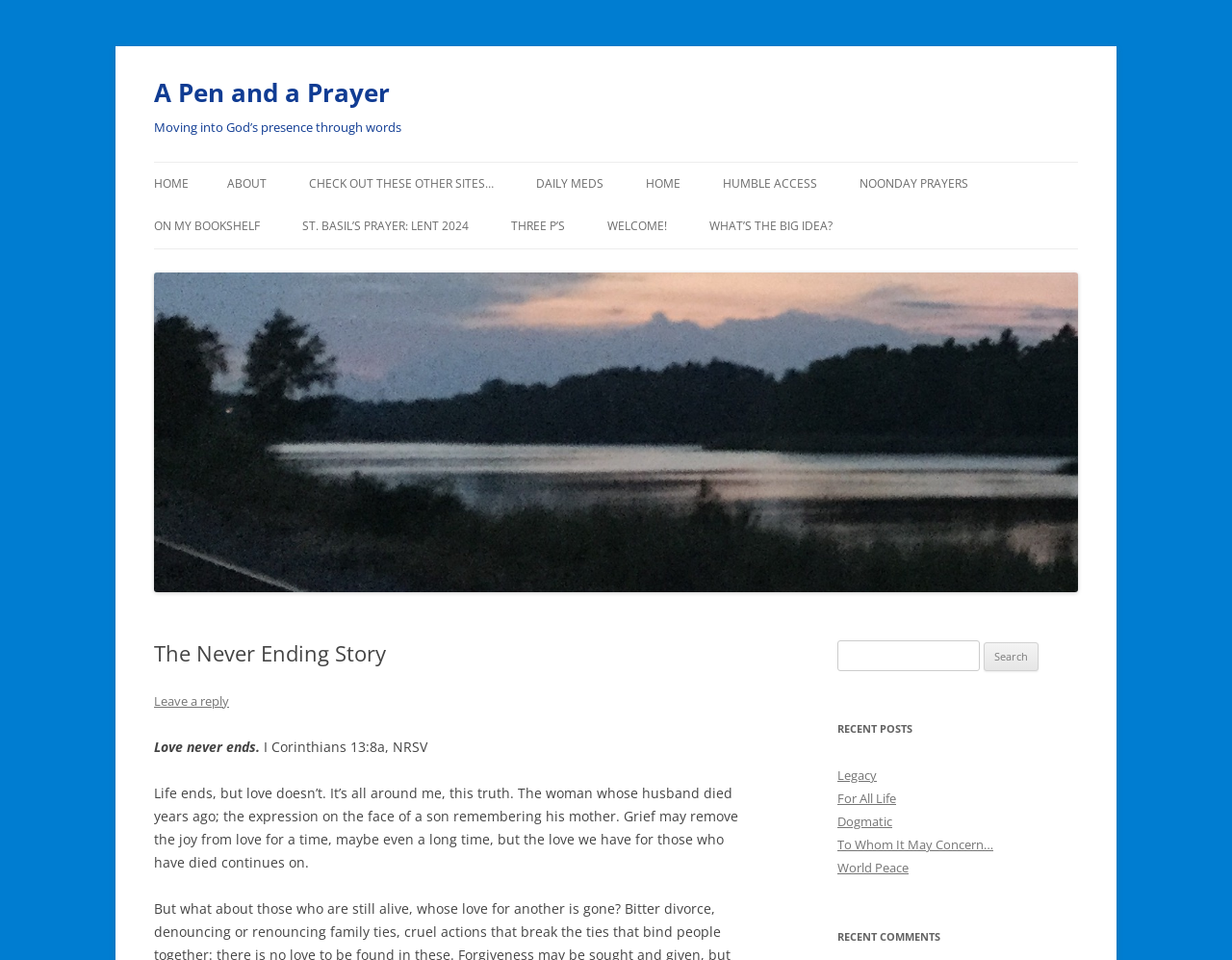What is the purpose of the search box at the top of the page?
Using the image as a reference, give a one-word or short phrase answer.

To search the website